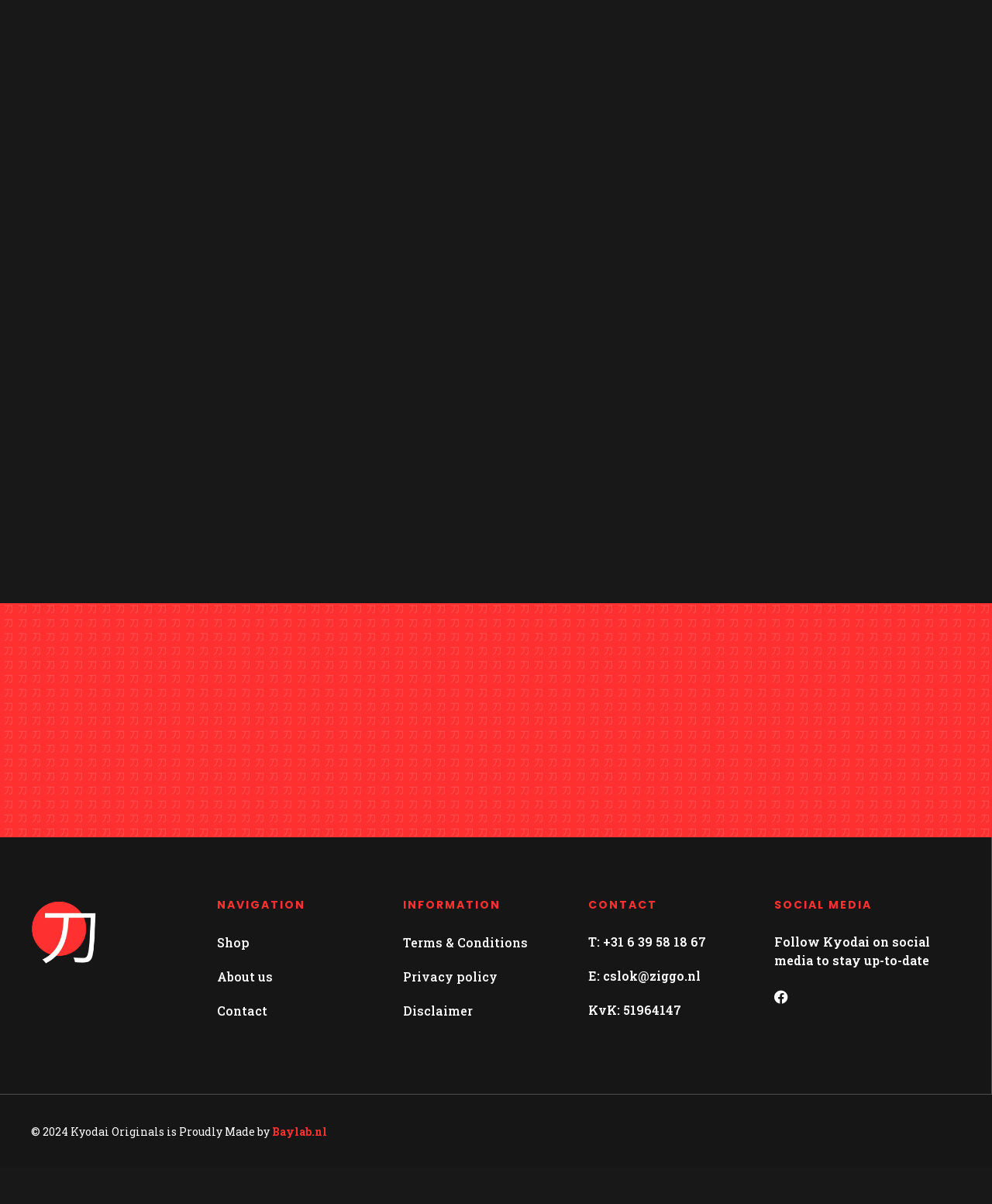Answer the question using only one word or a concise phrase: What is the email address to contact?

cslok@ziggo.nl